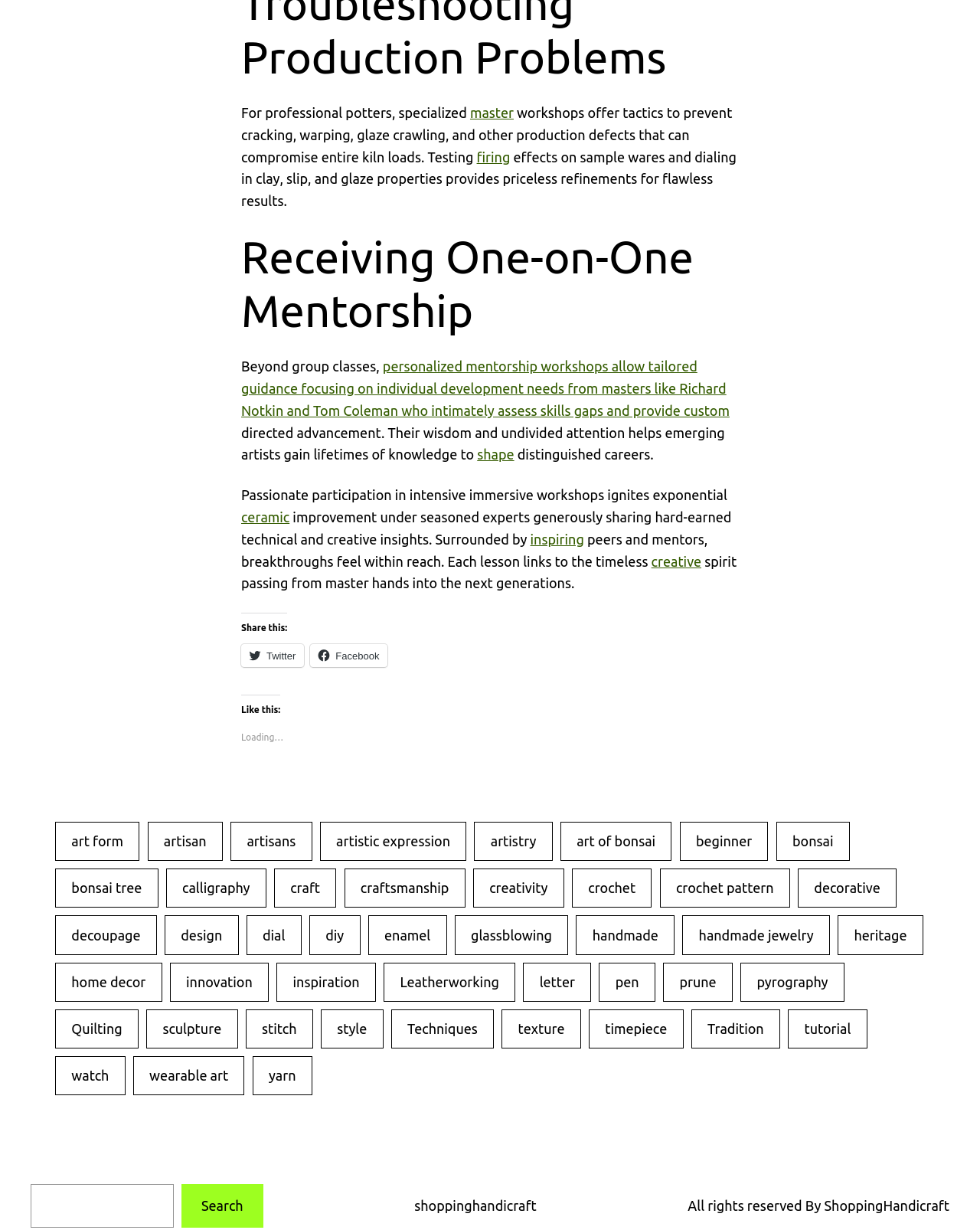Point out the bounding box coordinates of the section to click in order to follow this instruction: "Contact us through Whatsapp".

None